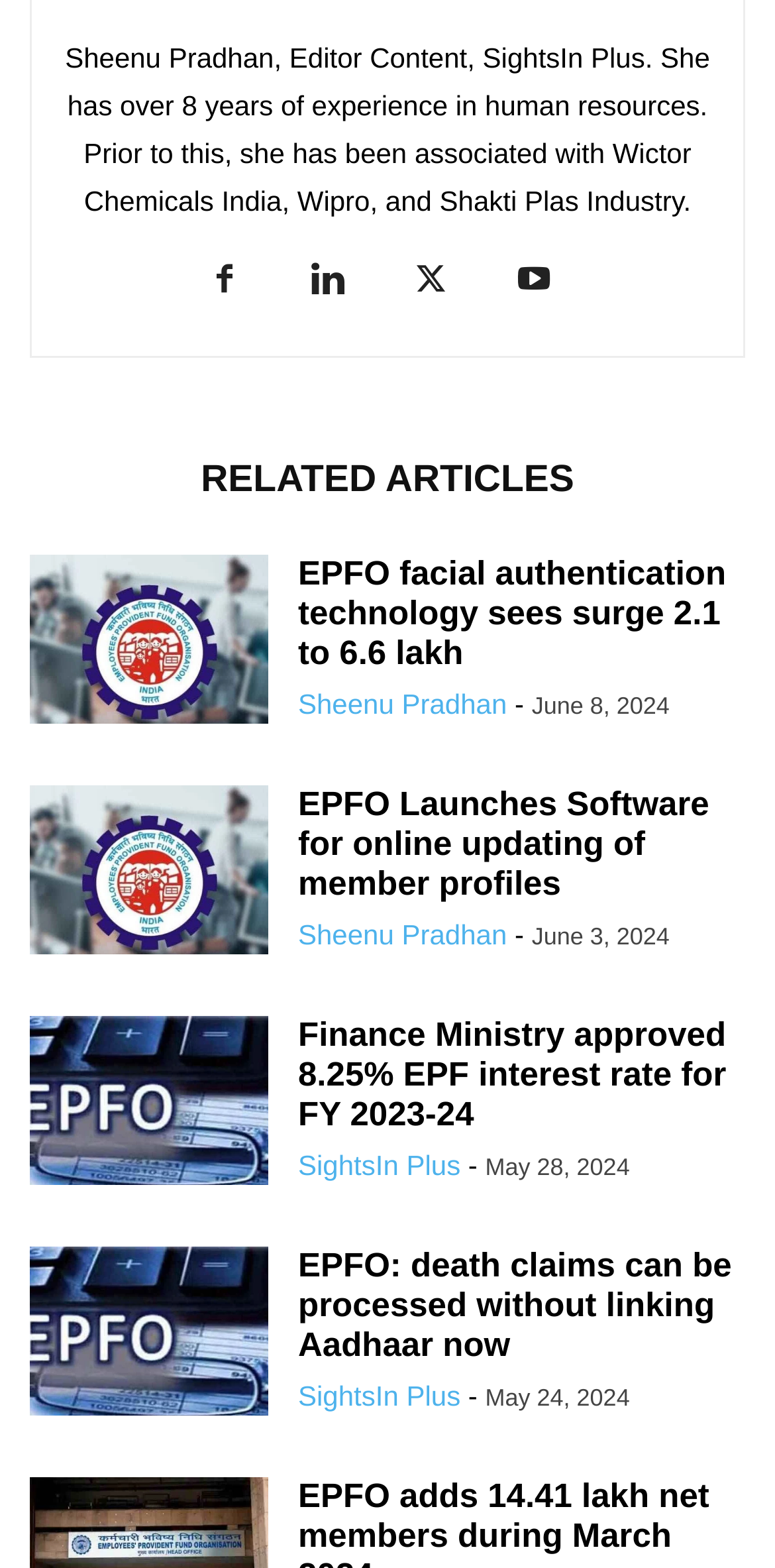How many images are there on the webpage?
From the image, provide a succinct answer in one word or a short phrase.

1